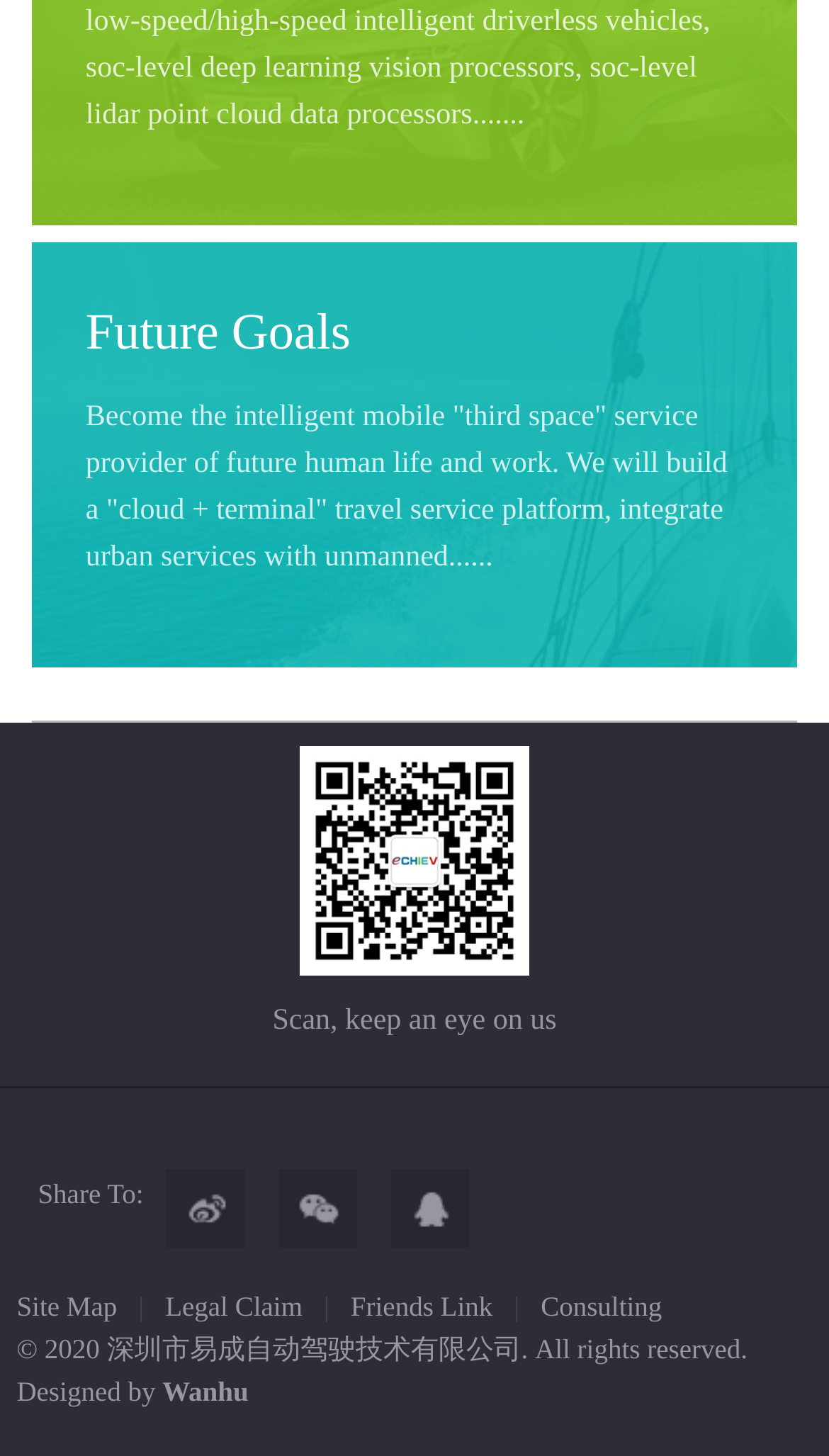Who designed the webpage?
Using the picture, provide a one-word or short phrase answer.

Wanhu